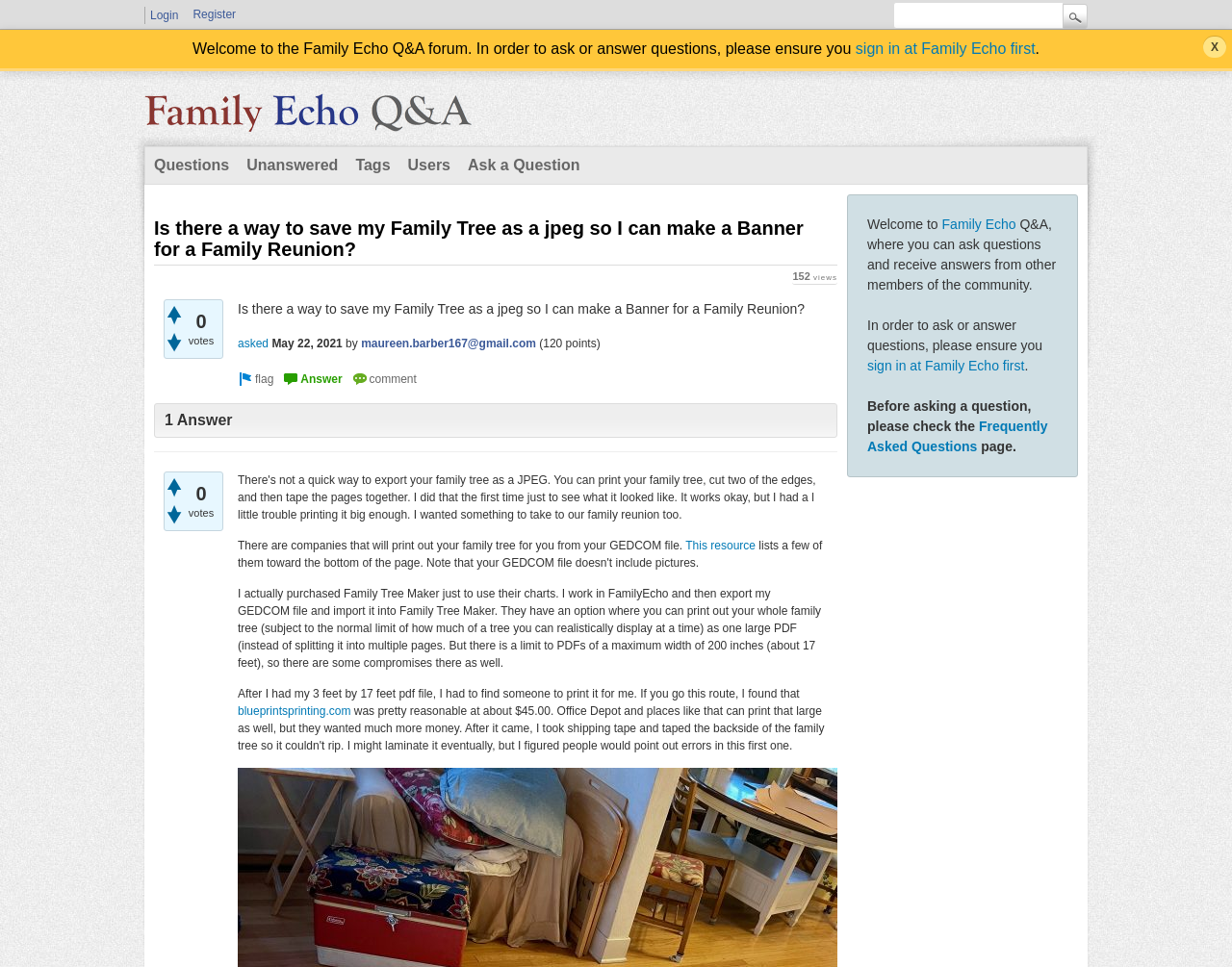Locate the bounding box coordinates of the segment that needs to be clicked to meet this instruction: "Read about Feliz Rioja event".

None